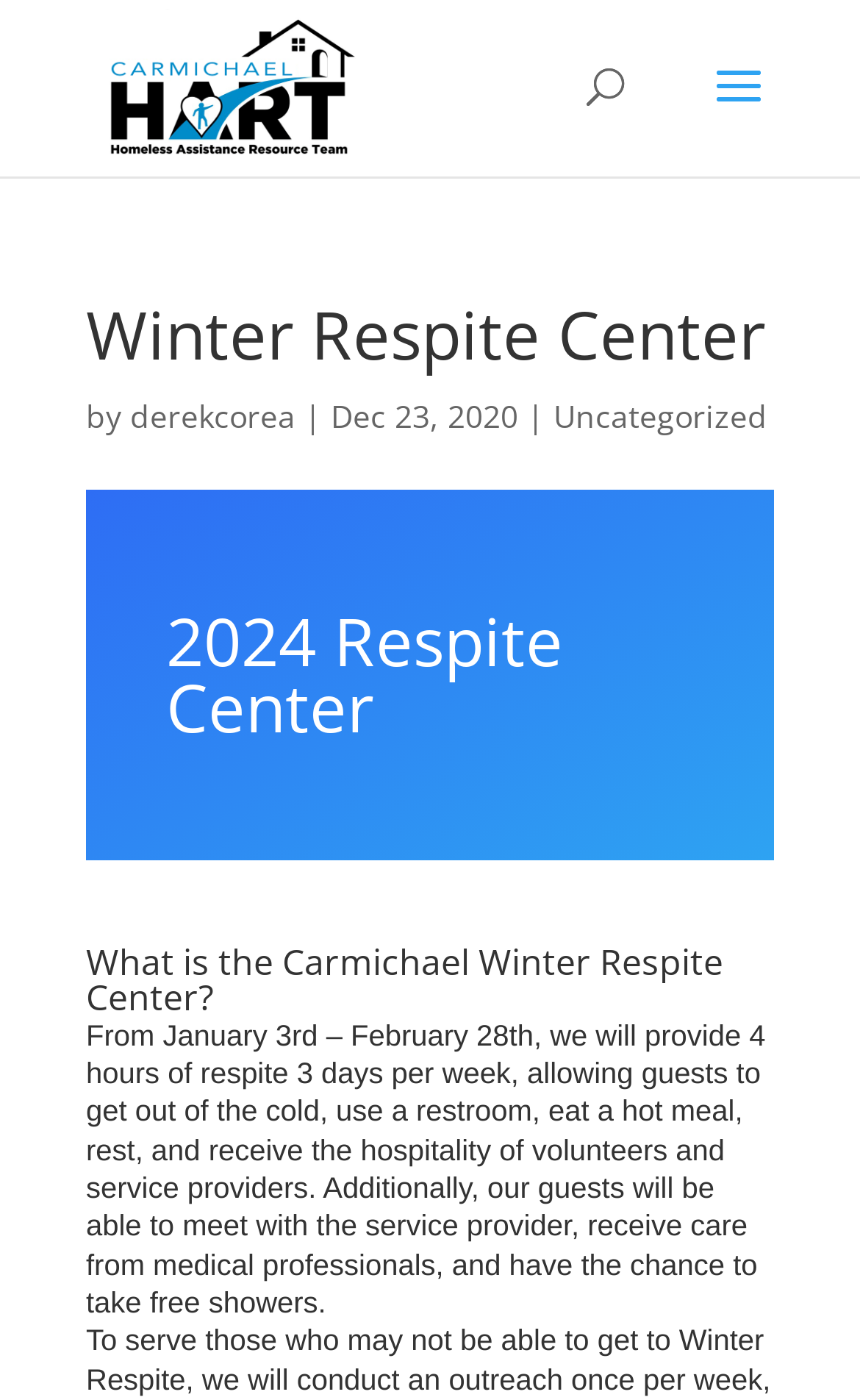How many days a week will the respite center provide services?
Answer the question with a detailed explanation, including all necessary information.

I found the answer by reading the text content of the heading element with the text 'What is the Carmichael Winter Respite Center?'. The text mentions that the respite center will provide 4 hours of respite 3 days per week.